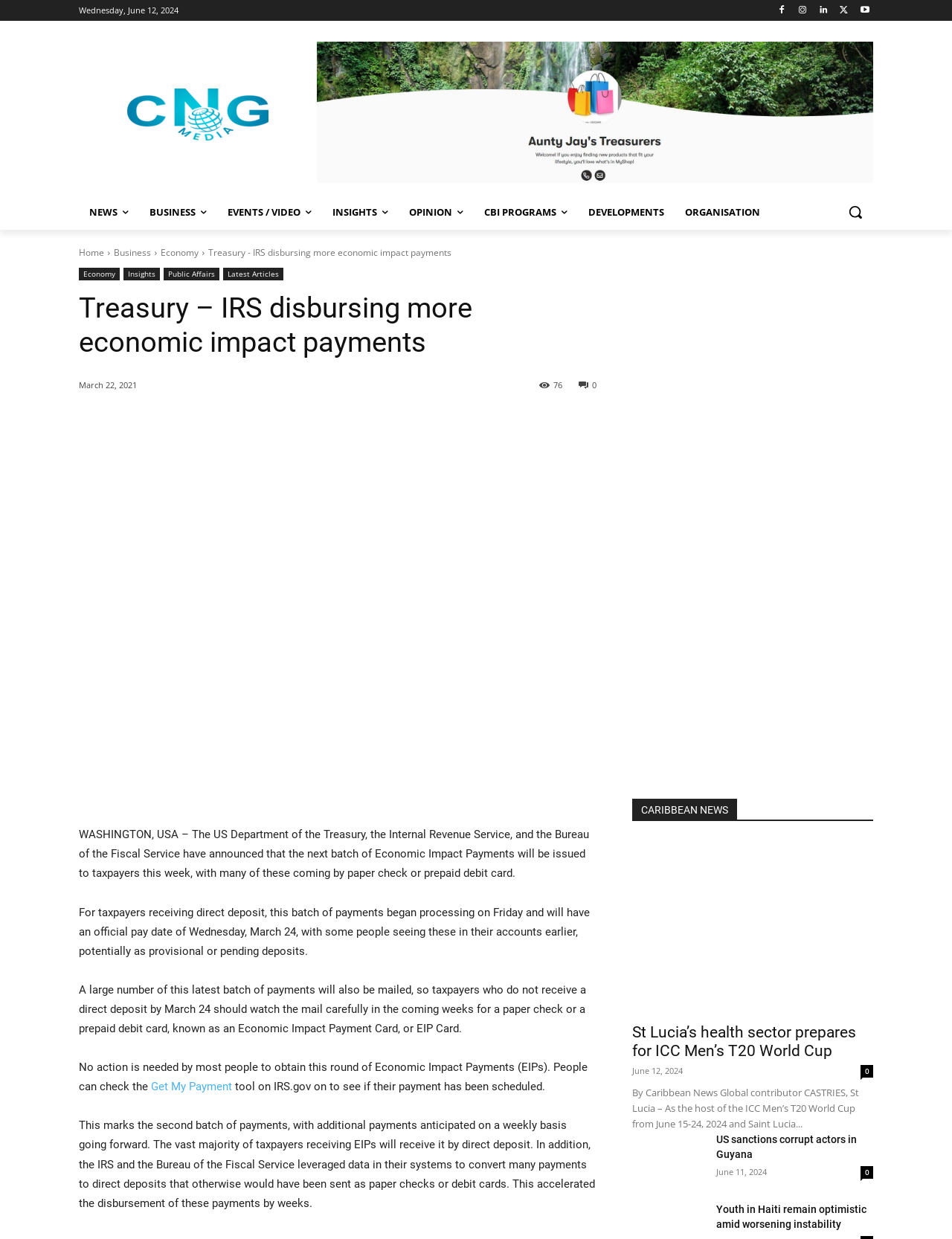What is the official pay date of the Economic Impact Payments?
Please give a detailed answer to the question using the information shown in the image.

I found the official pay date of the Economic Impact Payments by reading the article content which states that 'For taxpayers receiving direct deposit, this batch of payments began processing on Friday and will have an official pay date of Wednesday, March 24'.